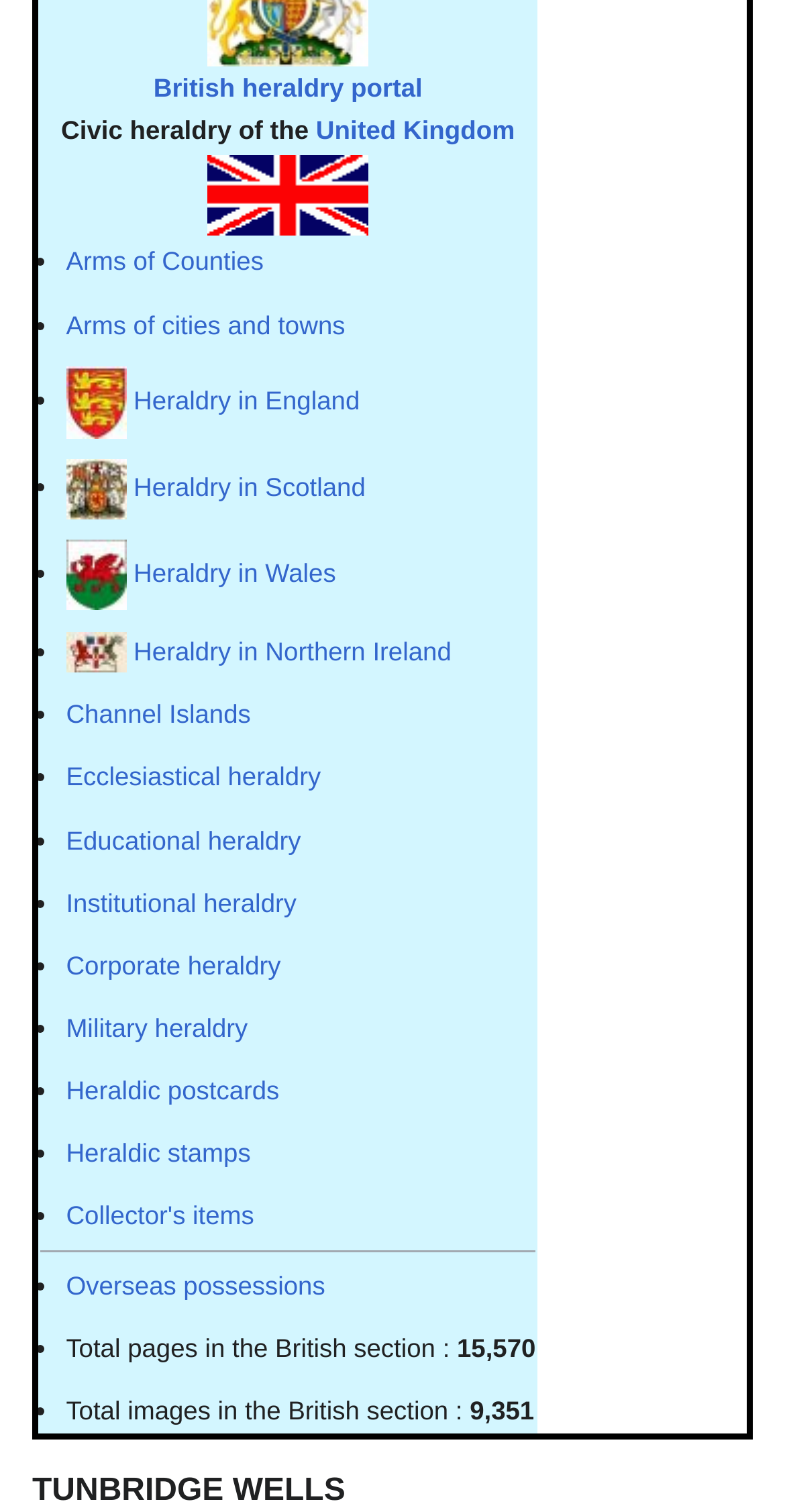Determine the bounding box for the described HTML element: "alt="Unitedkingdom-flag.gif"". Ensure the coordinates are four float numbers between 0 and 1 in the format [left, top, right, bottom].

[0.264, 0.118, 0.469, 0.138]